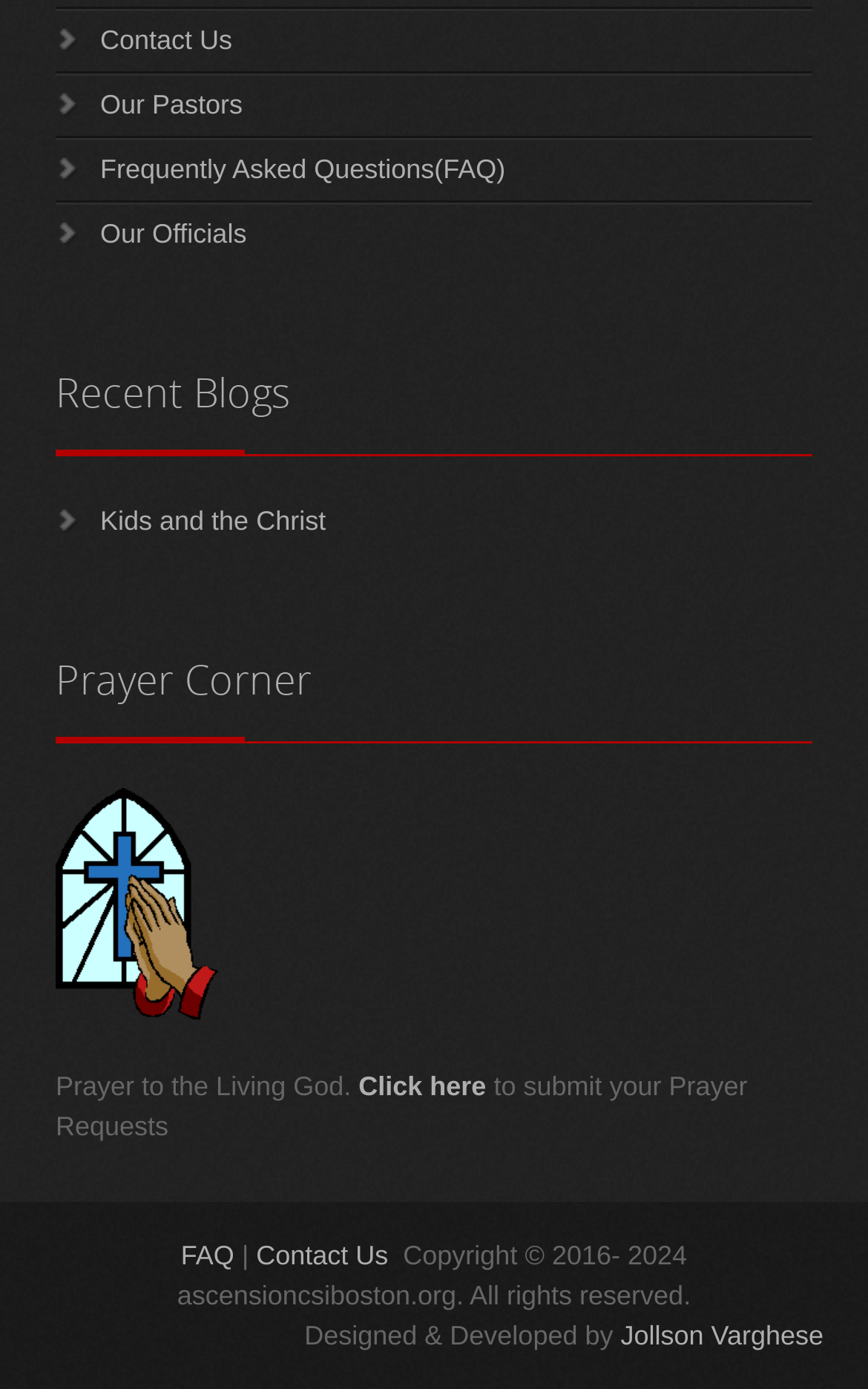Identify the bounding box coordinates of the area you need to click to perform the following instruction: "Read Kids and the Christ blog".

[0.064, 0.36, 0.936, 0.389]